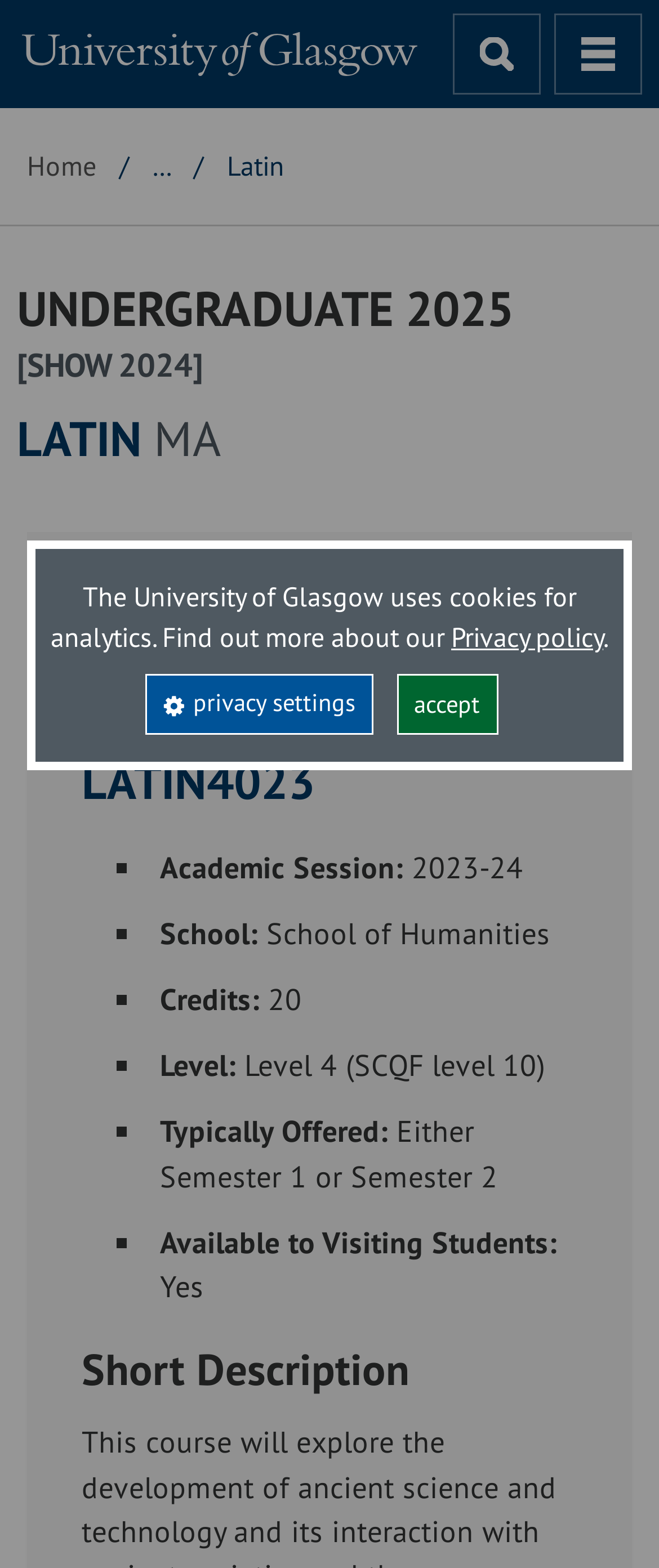From the webpage screenshot, identify the region described by Home. Provide the bounding box coordinates as (top-left x, top-left y, bottom-right x, bottom-right y), with each value being a floating point number between 0 and 1.

[0.041, 0.095, 0.146, 0.116]